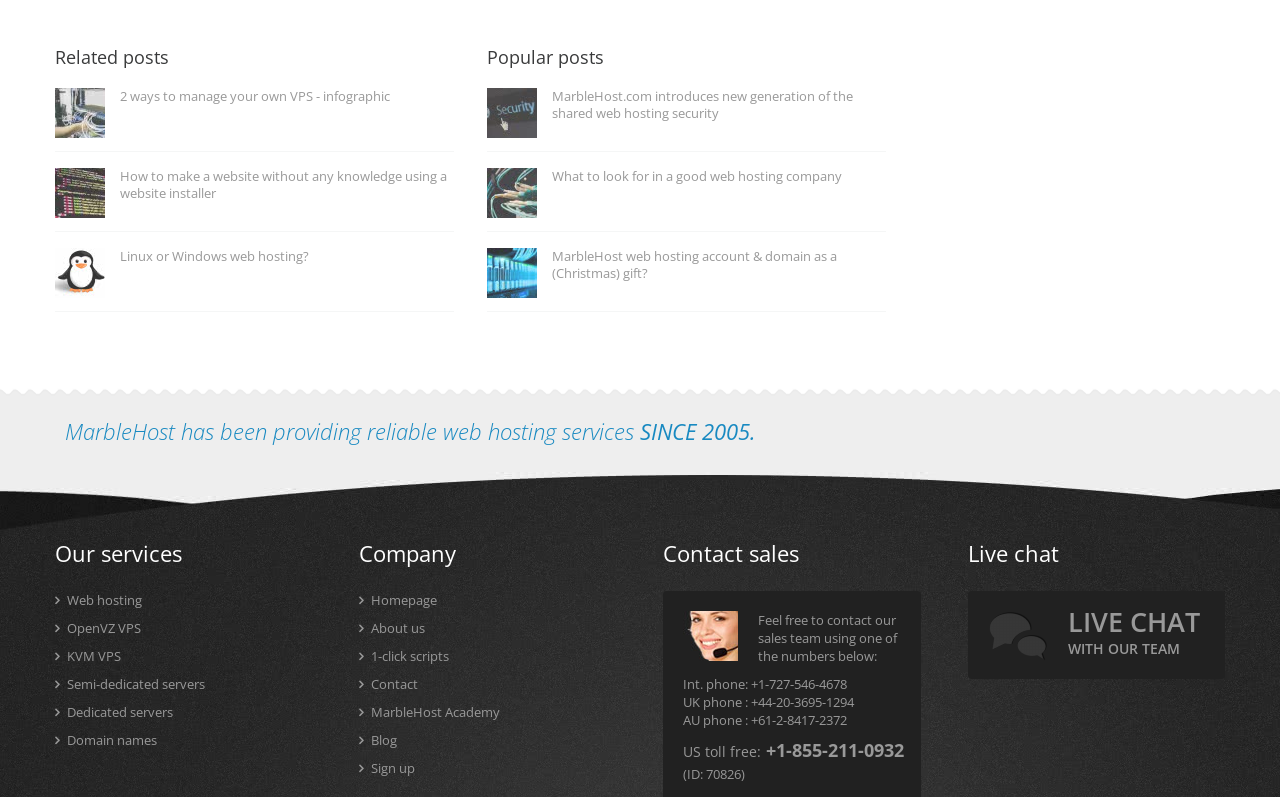Find the bounding box coordinates for the UI element that matches this description: "Web hosting".

[0.043, 0.742, 0.111, 0.764]